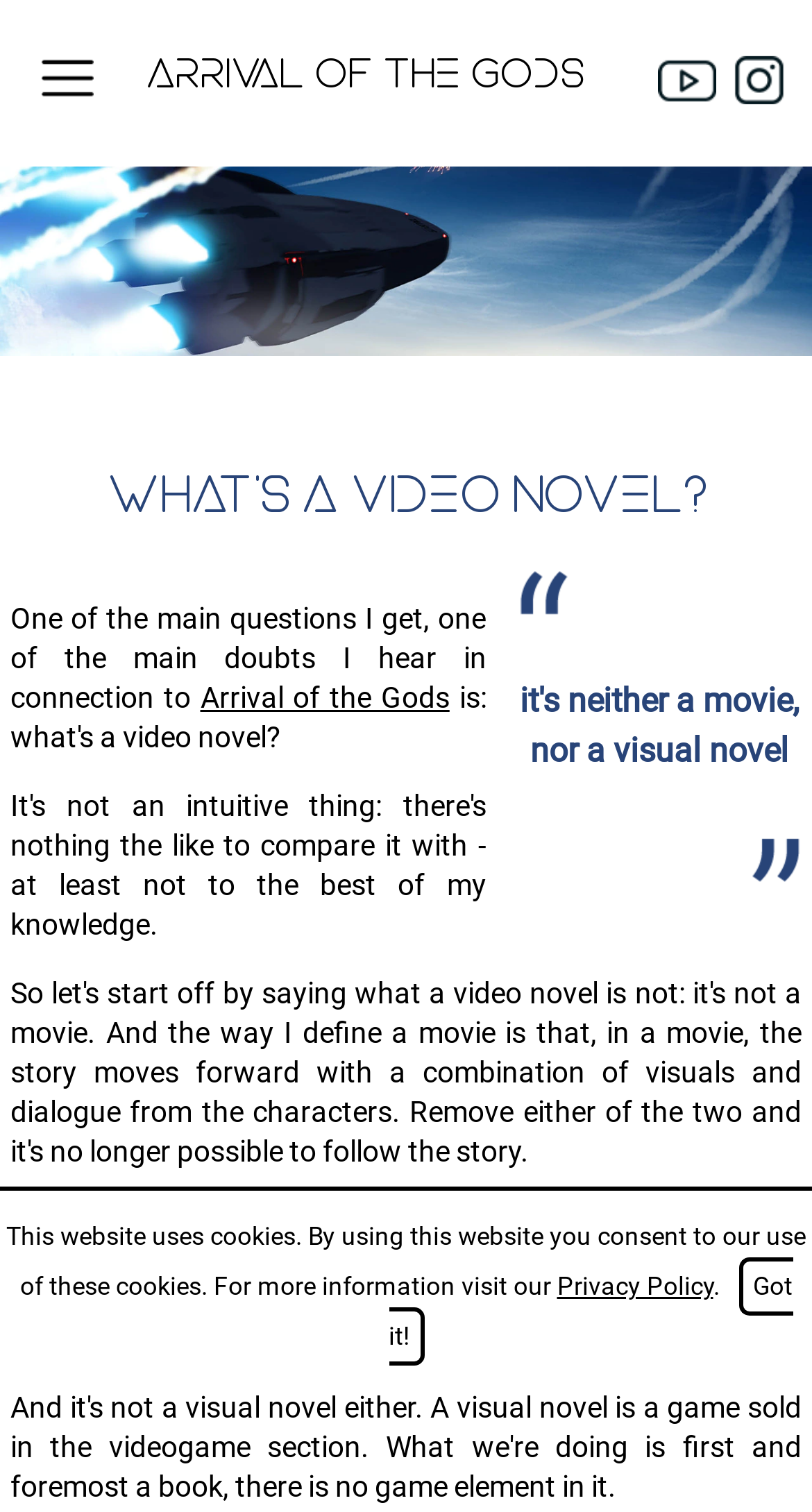Using the provided description Designed and Hosted by, find the bounding box coordinates for the UI element. Provide the coordinates in (top-left x, top-left y, bottom-right x, bottom-right y) format, ensuring all values are between 0 and 1.

None